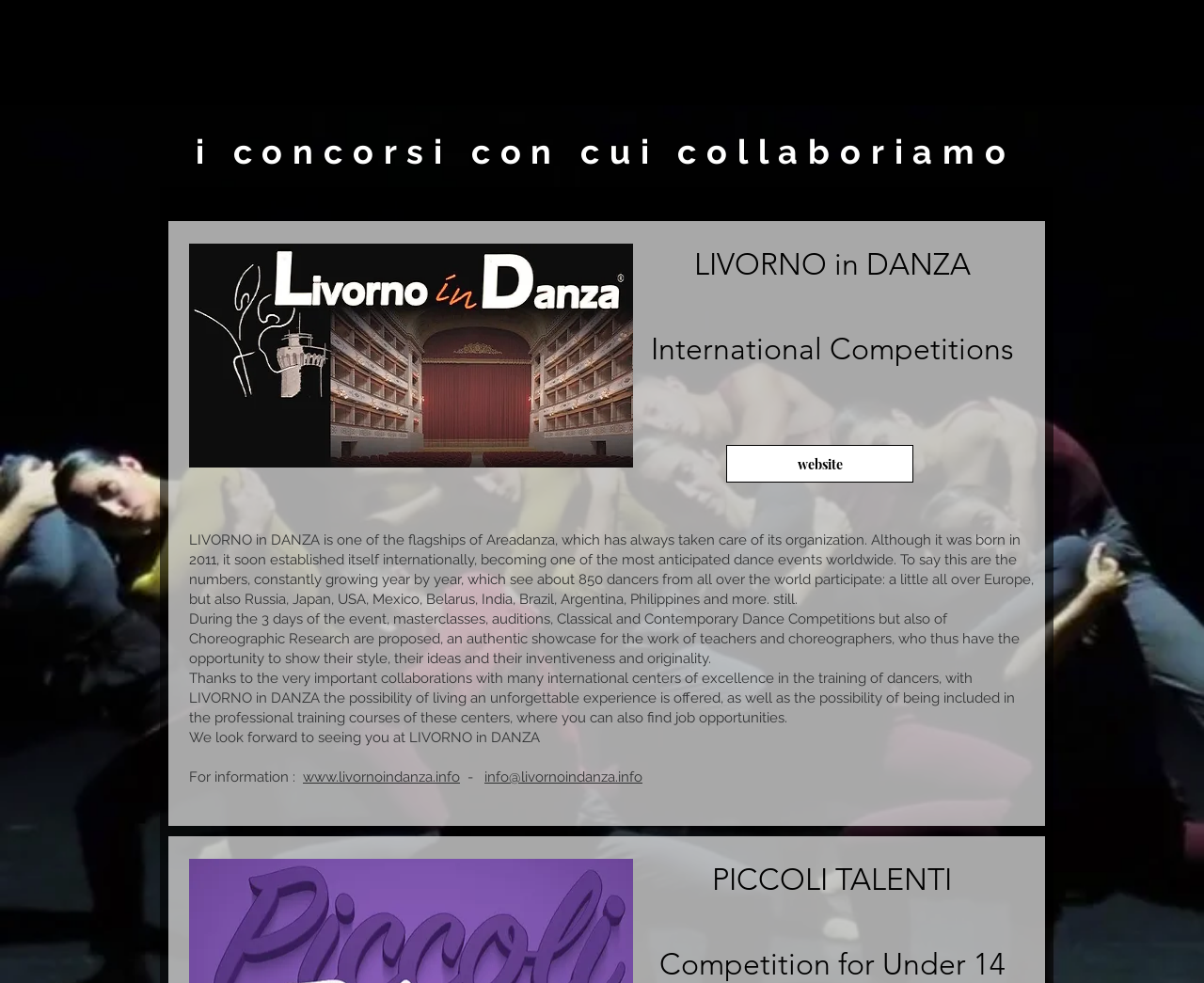Please locate the clickable area by providing the bounding box coordinates to follow this instruction: "visit website".

[0.603, 0.453, 0.759, 0.491]